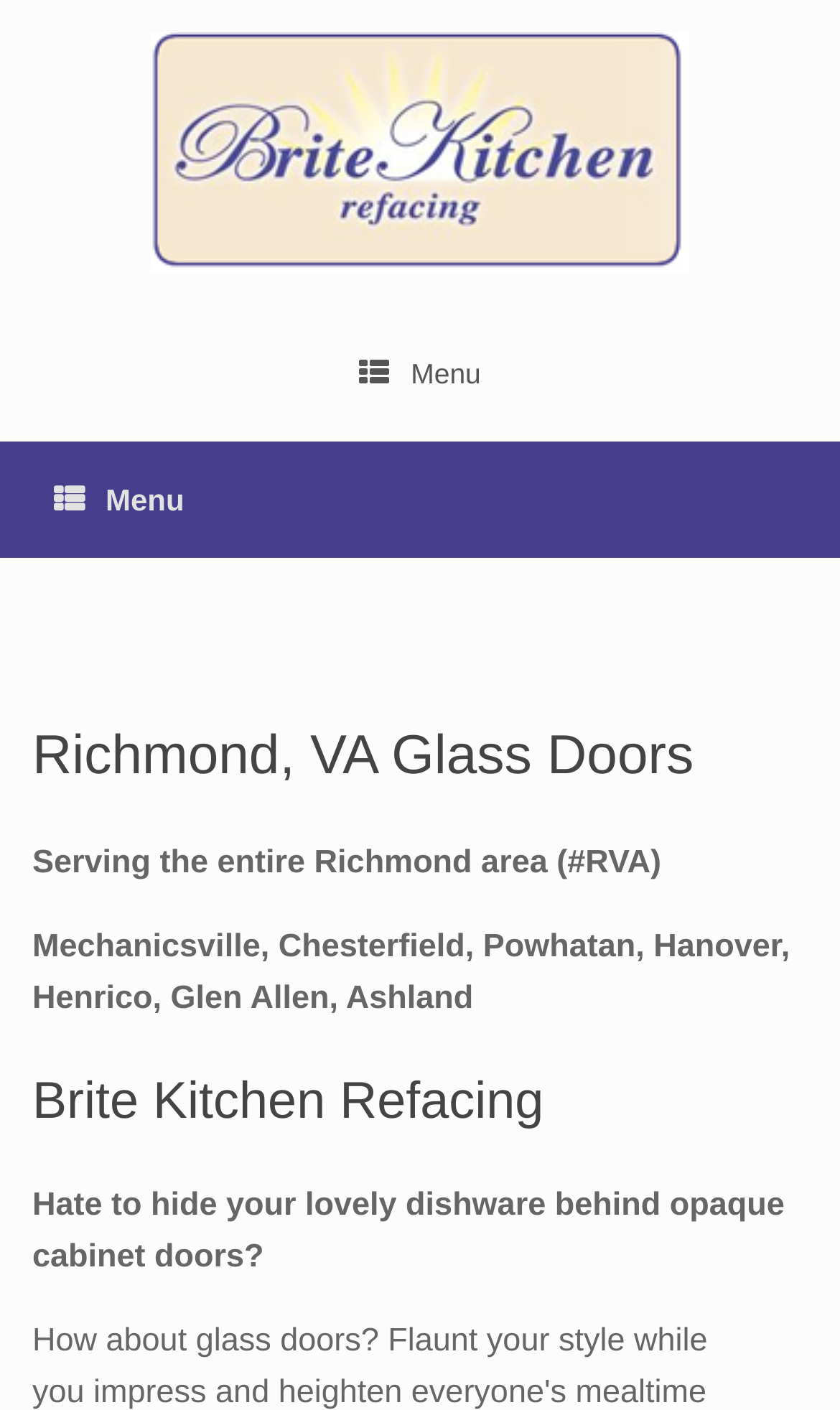Given the following UI element description: "Menu", find the bounding box coordinates in the webpage screenshot.

[0.0, 0.312, 0.283, 0.395]